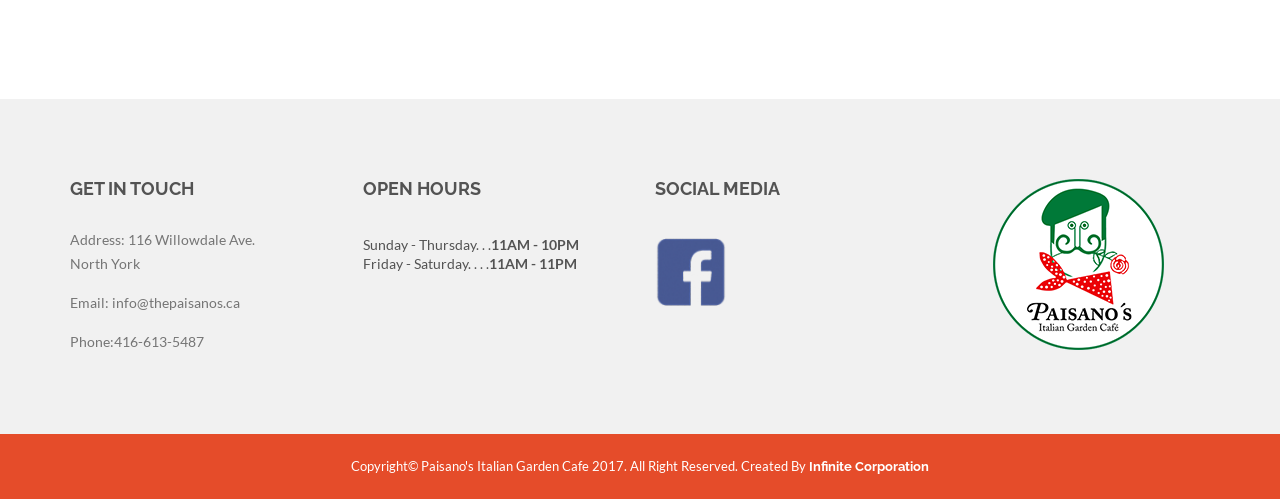What is the phone number of the business?
Please provide a comprehensive answer based on the information in the image.

I found the phone number by looking at the 'Phone:' label and the corresponding text '416-613-5487' which is located below the 'GET IN TOUCH' heading.